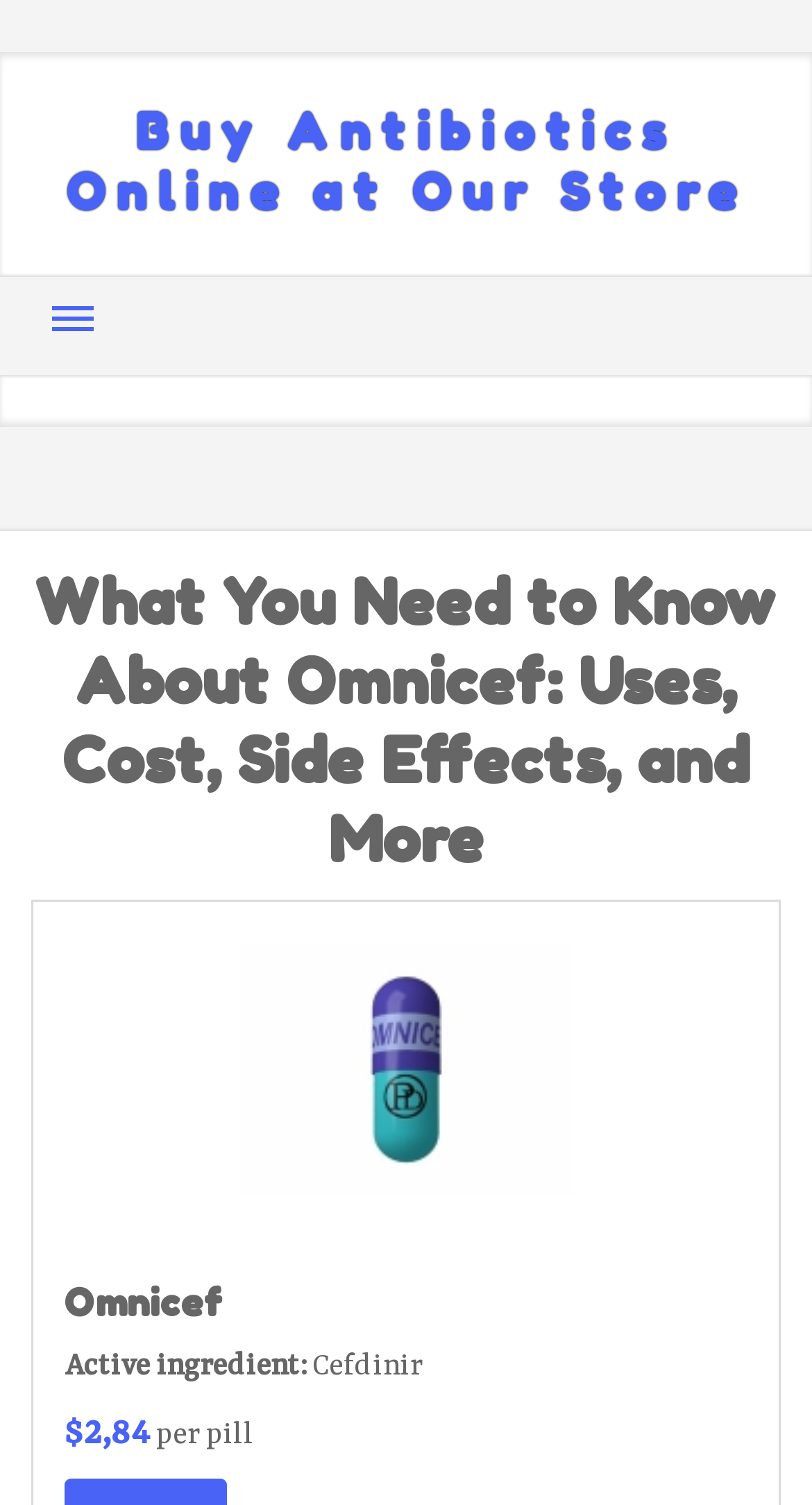Your task is to extract the text of the main heading from the webpage.

What You Need to Know About Omnicef: Uses, Cost, Side Effects, and More